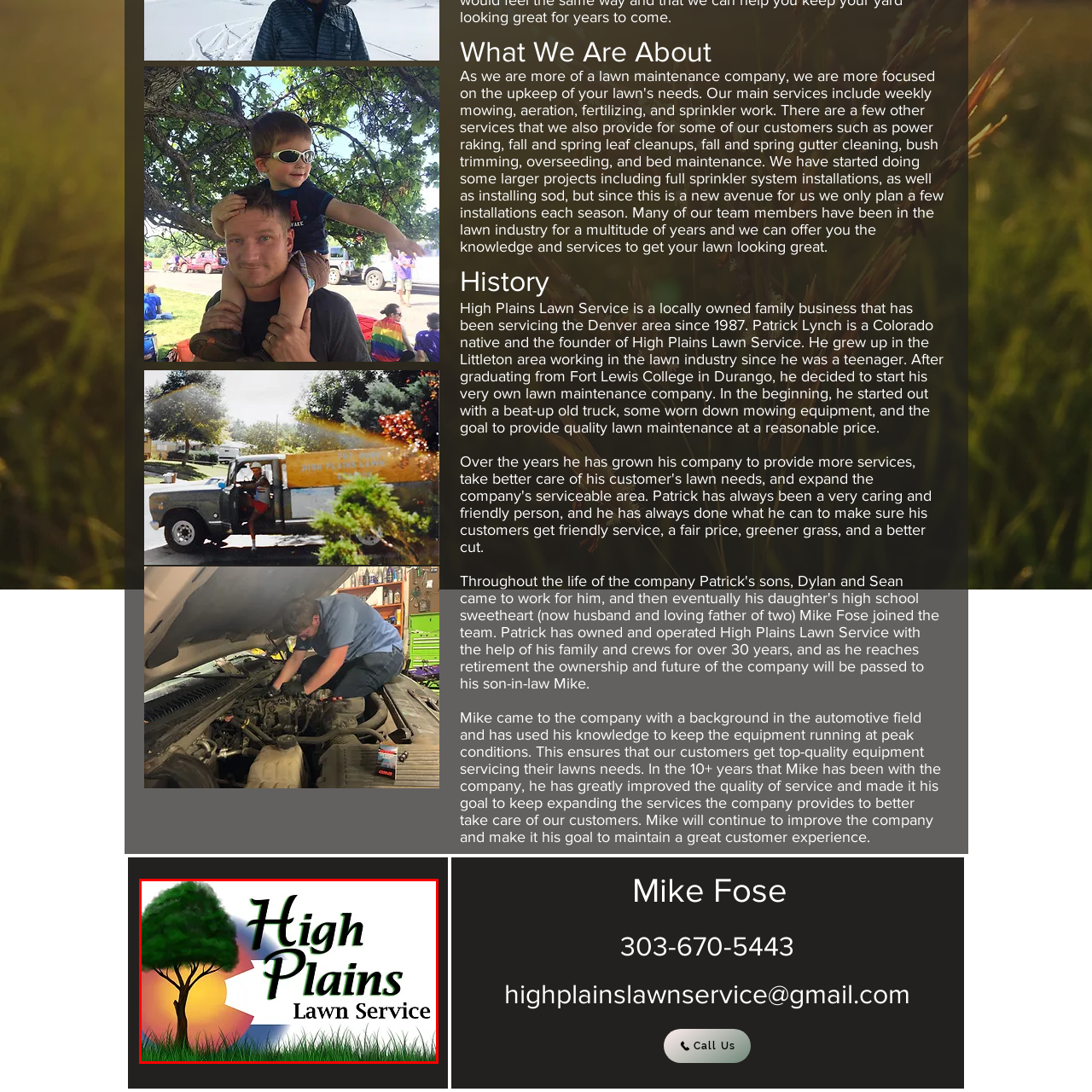Analyze the image surrounded by the red box and respond concisely: What is the background of the logo inspired by?

The Colorado flag